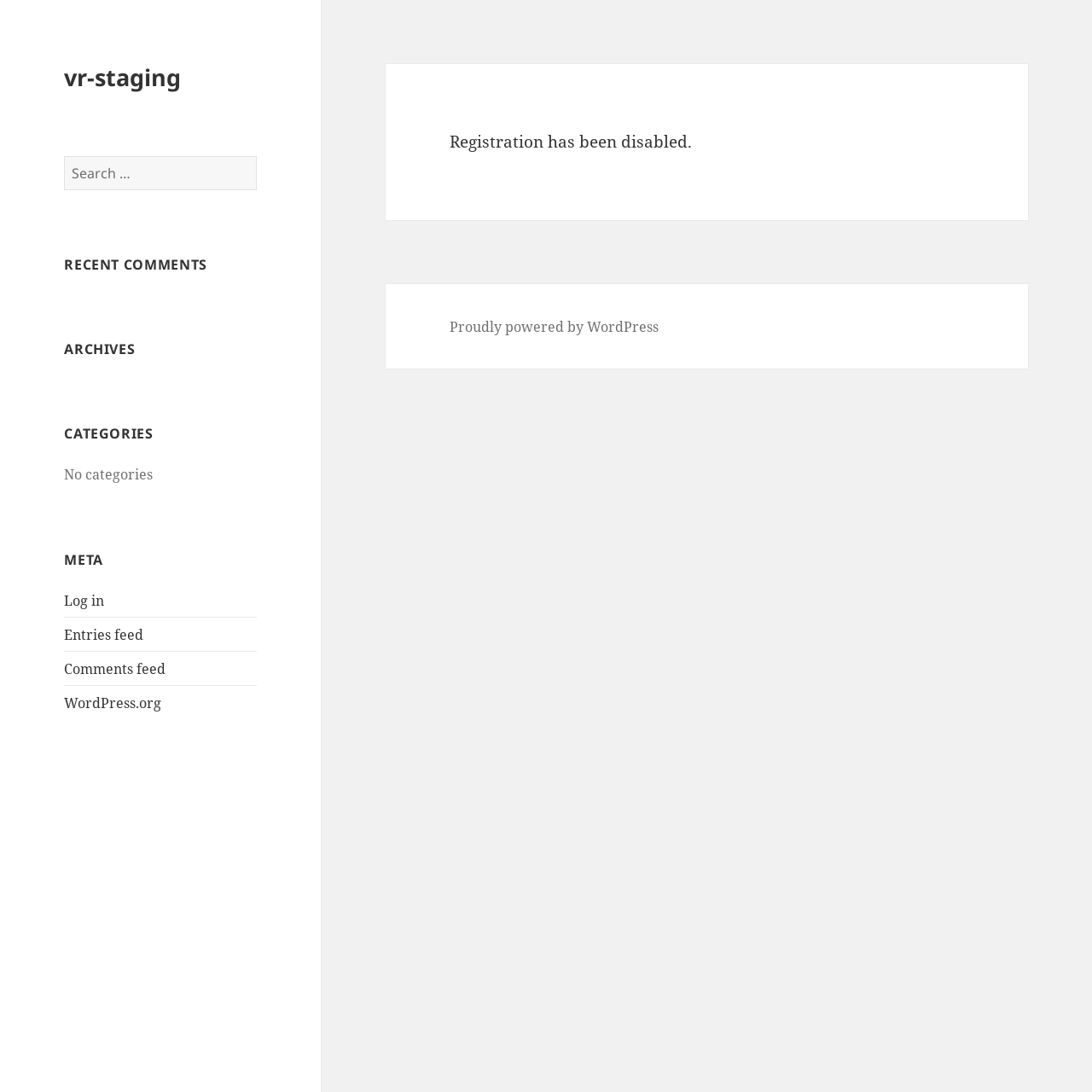Pinpoint the bounding box coordinates for the area that should be clicked to perform the following instruction: "View categories".

[0.059, 0.388, 0.235, 0.407]